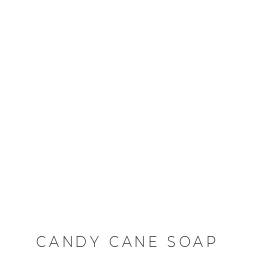Use a single word or phrase to answer the question: 
What is the soap promised to be a delightful addition to?

Bath or gift collection